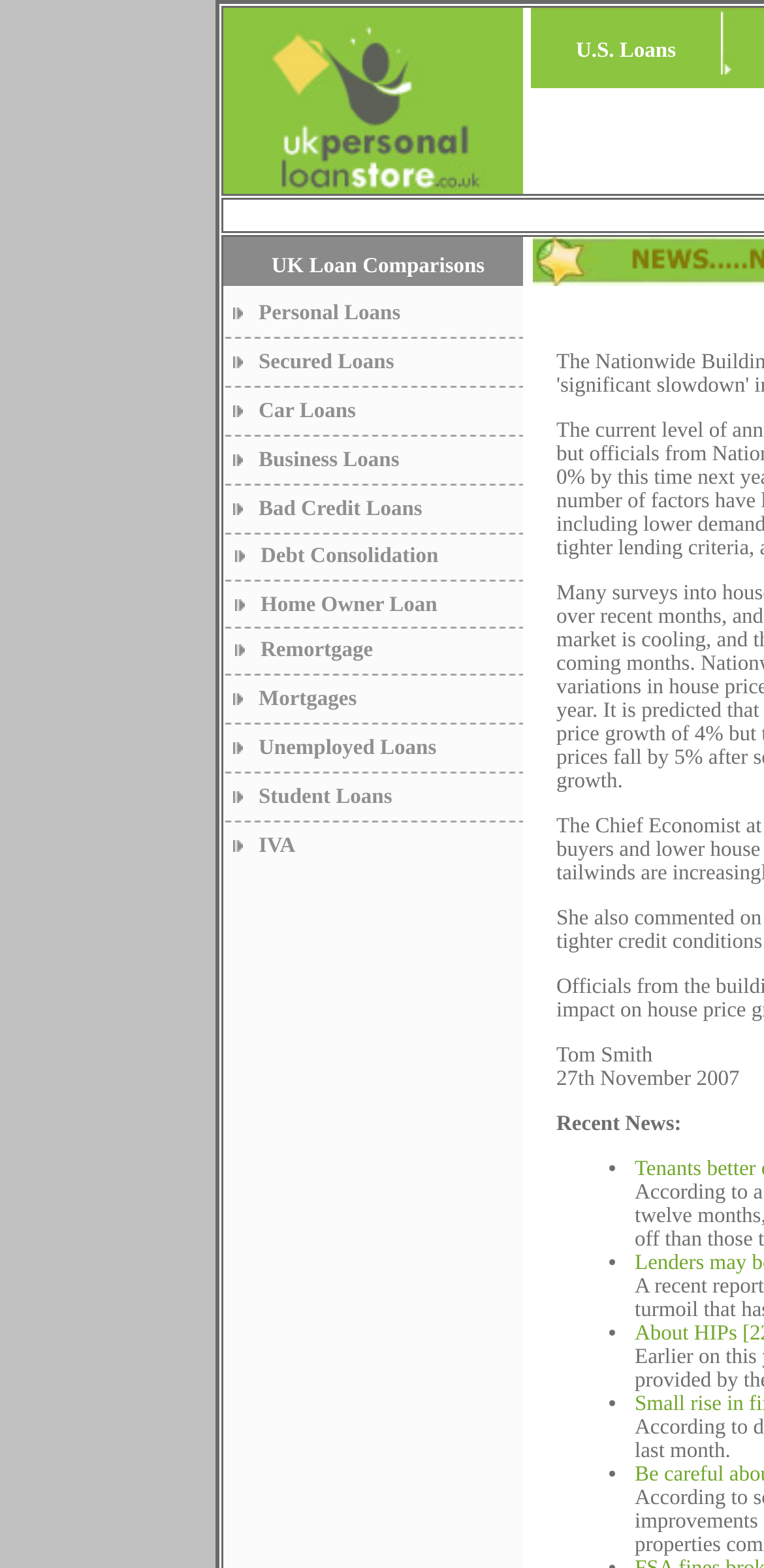Based on the element description "Remortgage", predict the bounding box coordinates of the UI element.

[0.341, 0.407, 0.488, 0.422]